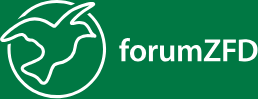What is the color of the background in the logo? Based on the screenshot, please respond with a single word or phrase.

Green